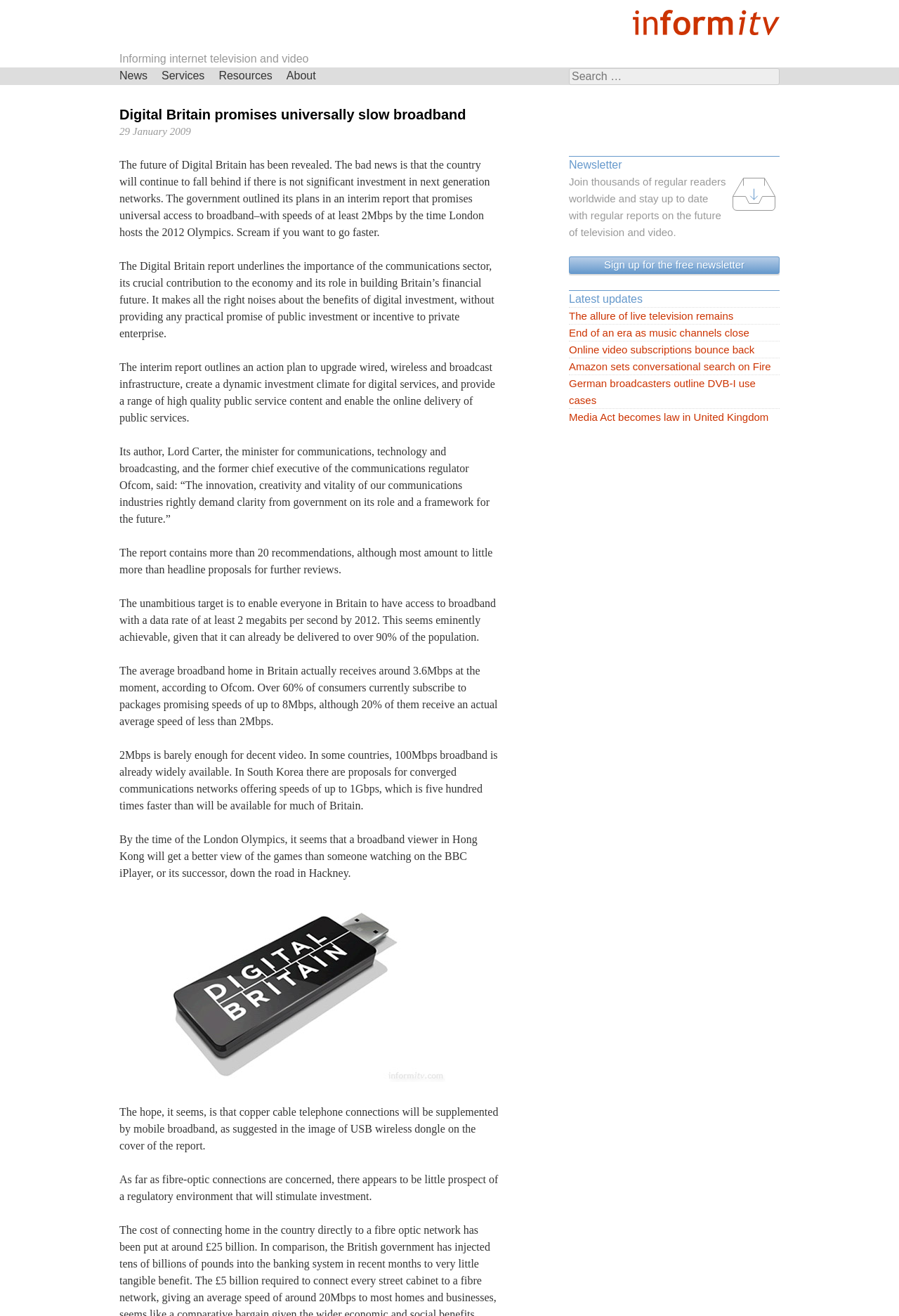Please find the bounding box coordinates of the clickable region needed to complete the following instruction: "Search for something". The bounding box coordinates must consist of four float numbers between 0 and 1, i.e., [left, top, right, bottom].

[0.633, 0.052, 0.867, 0.065]